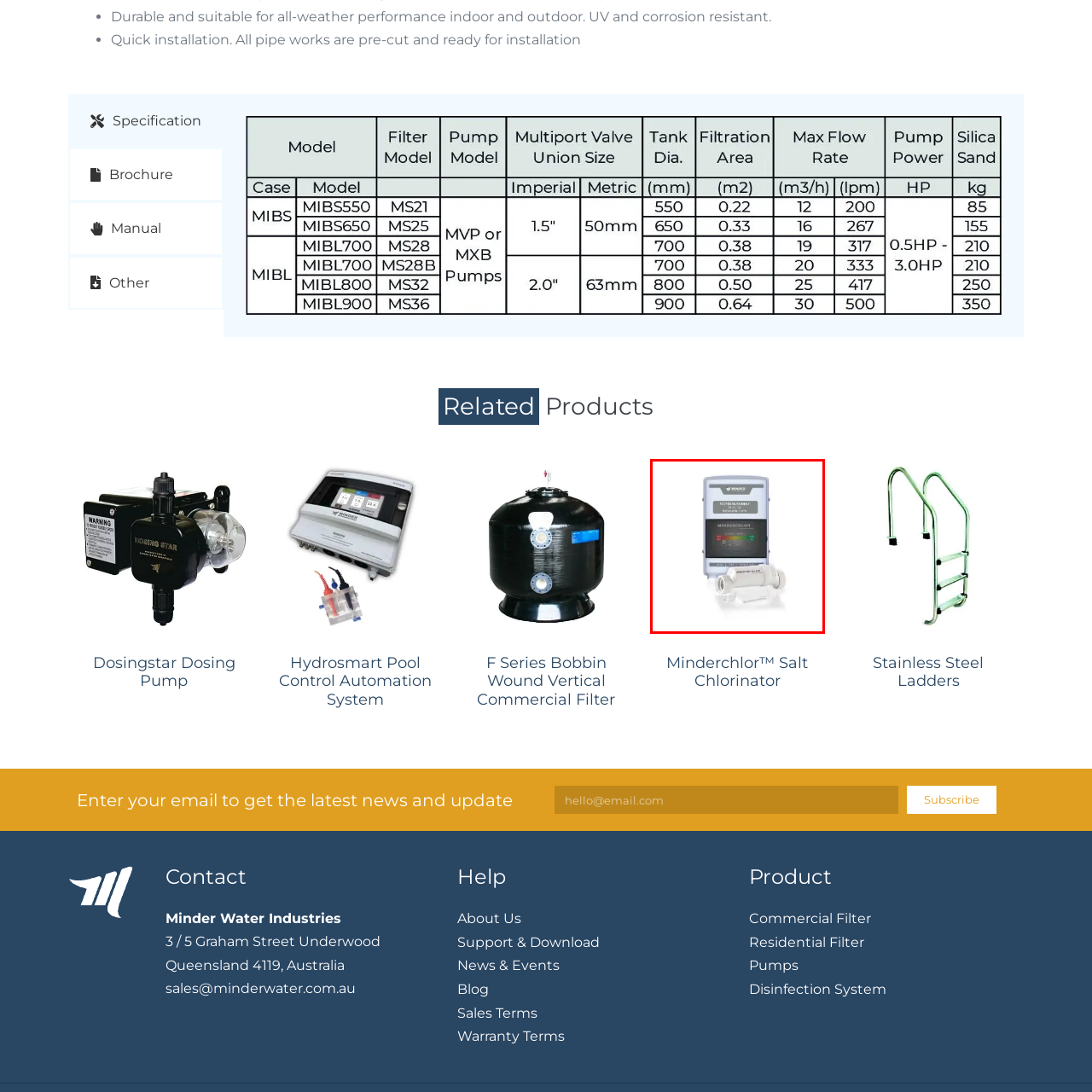Inspect the area enclosed by the red box and reply to the question using only one word or a short phrase: 
What is the purpose of the digital display panel?

To show operational indicators